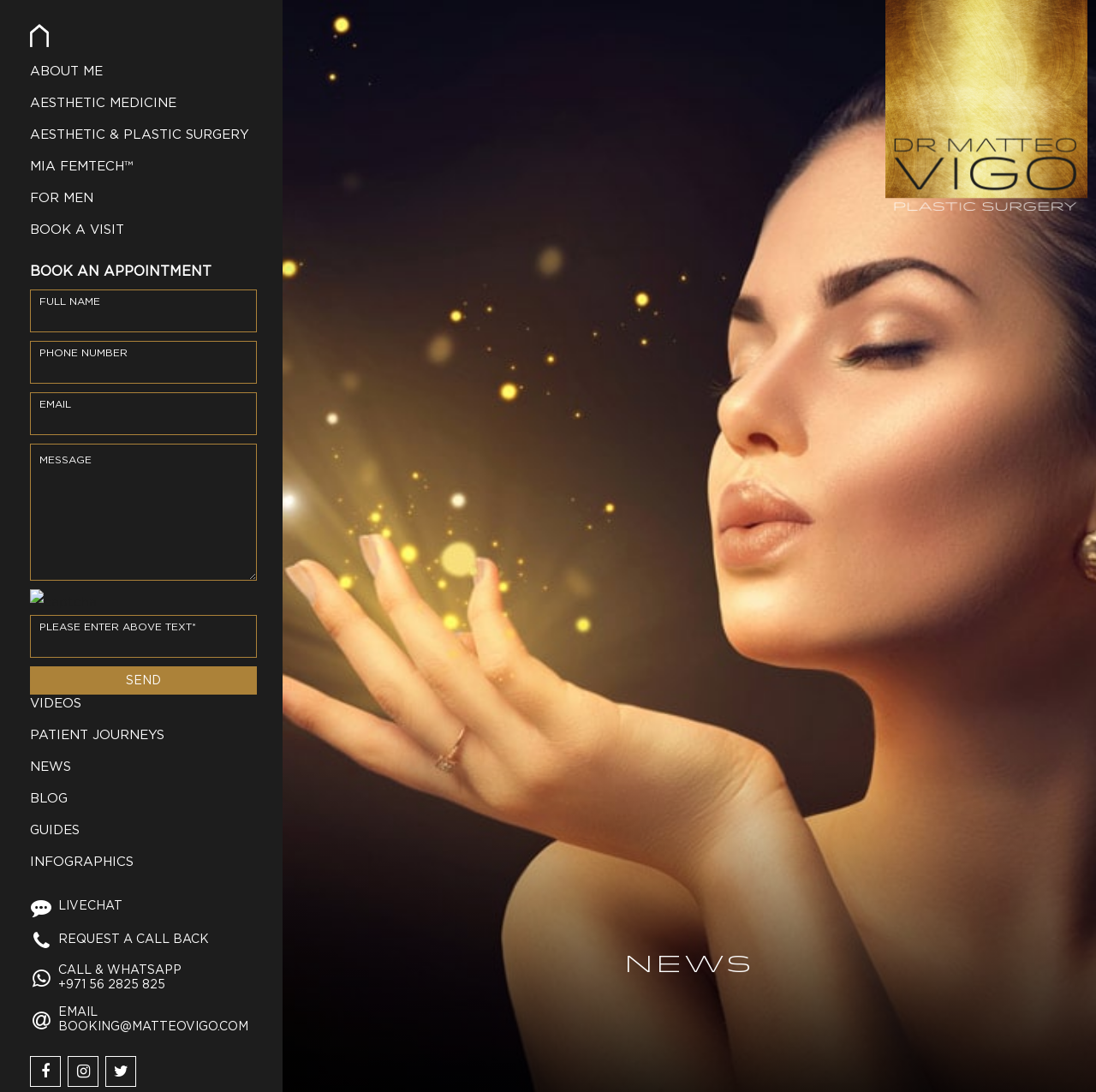Specify the bounding box coordinates of the area to click in order to follow the given instruction: "Call the phone number (844) 743-7400."

None